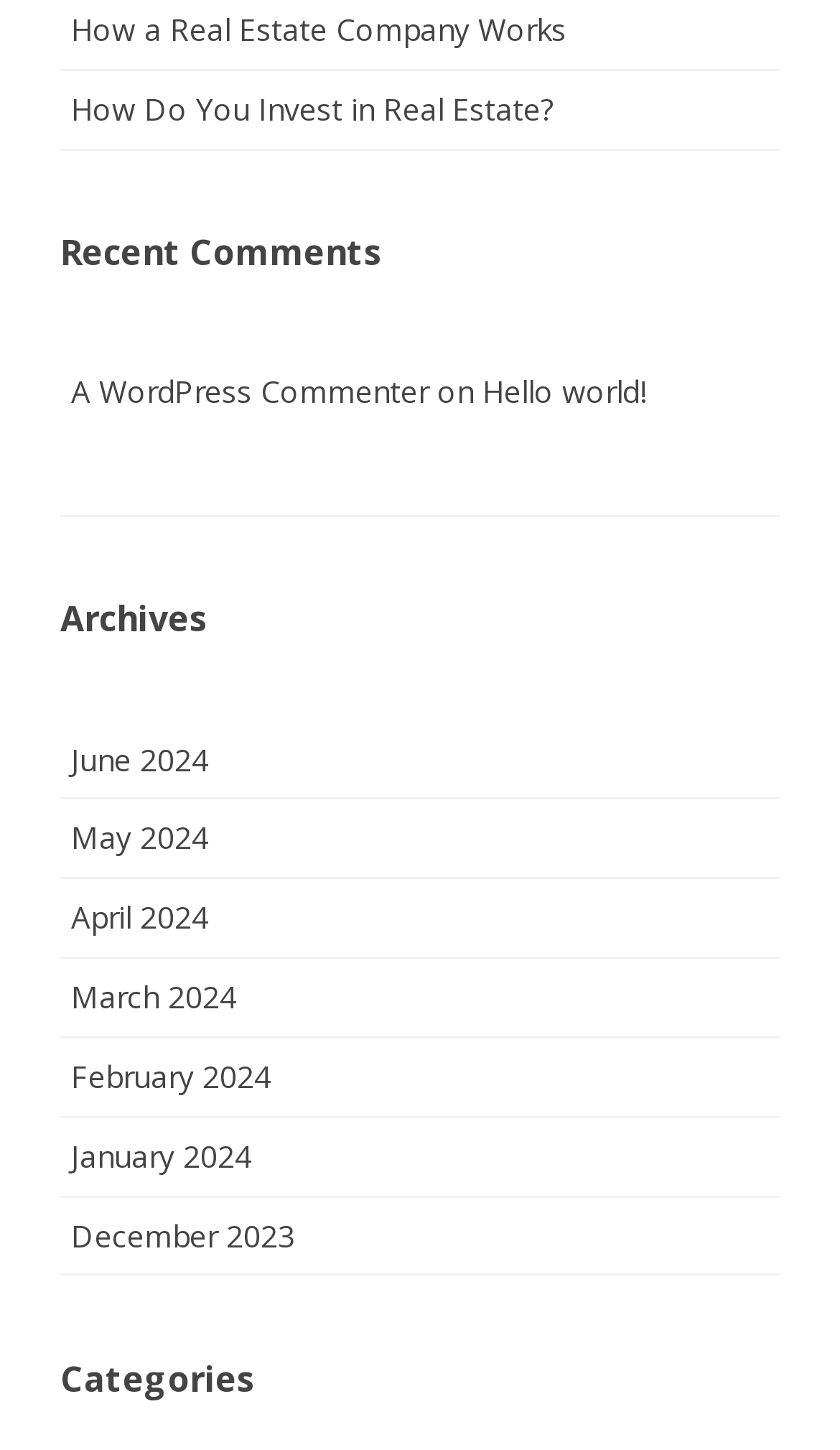Predict the bounding box coordinates of the area that should be clicked to accomplish the following instruction: "Share the page". The bounding box coordinates should consist of four float numbers between 0 and 1, i.e., [left, top, right, bottom].

None